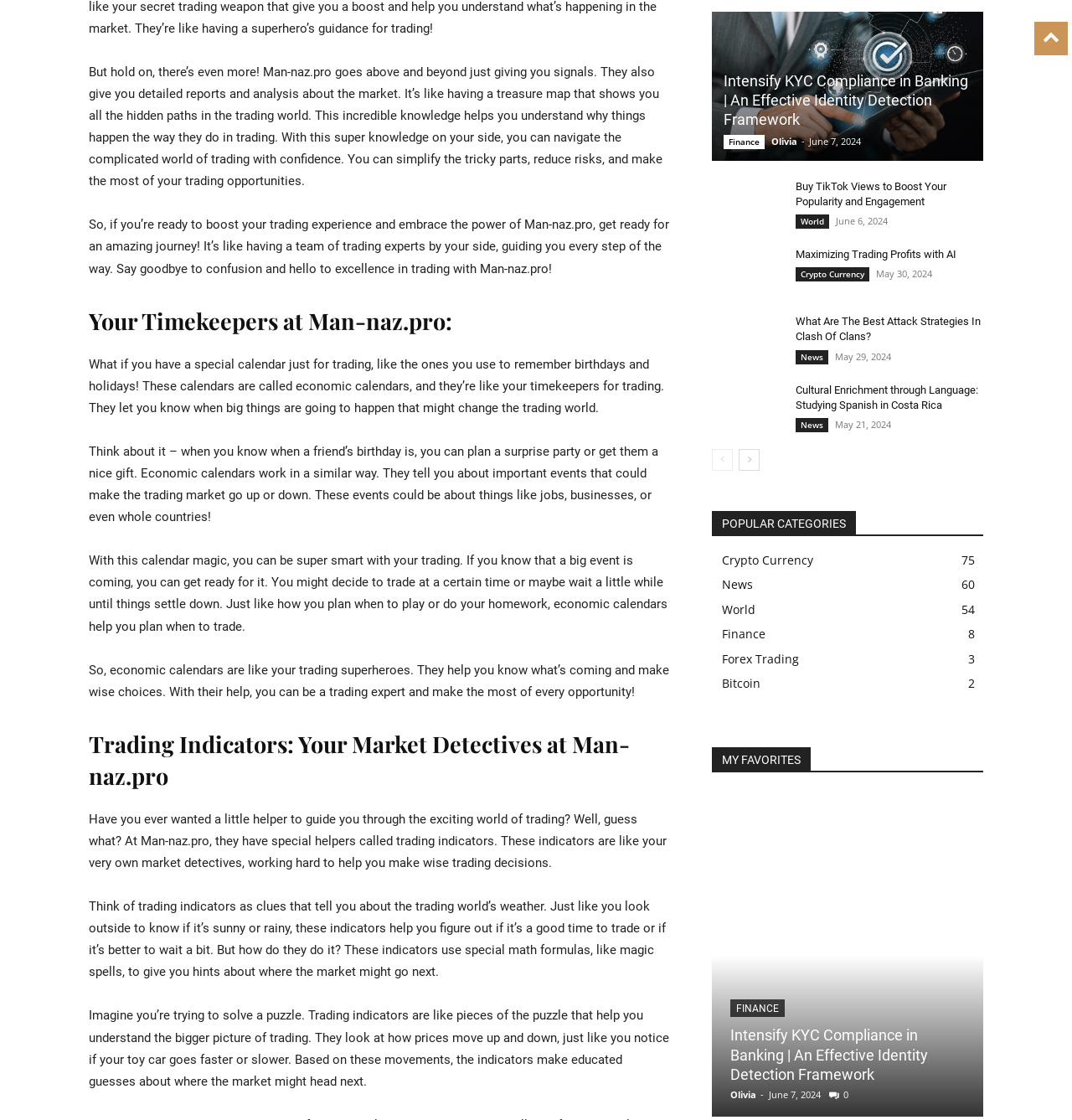What is the theme of the webpage?
Analyze the image and provide a thorough answer to the question.

The webpage appears to be focused on trading and finance, with topics such as economic calendars, trading indicators, and market analysis. The text and links on the page suggest that it is a resource for people interested in trading and finance.